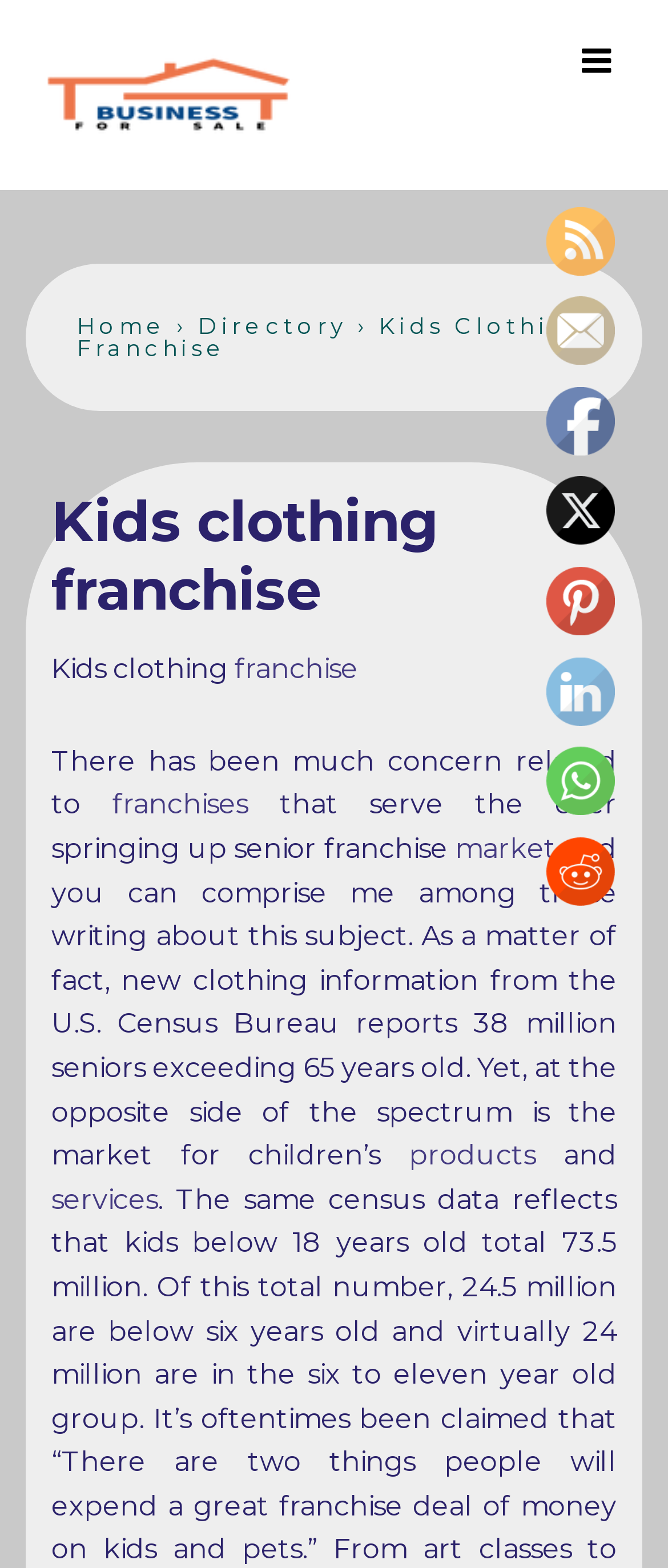Can you provide the bounding box coordinates for the element that should be clicked to implement the instruction: "Visit the Facebook page"?

[0.821, 0.248, 0.923, 0.291]